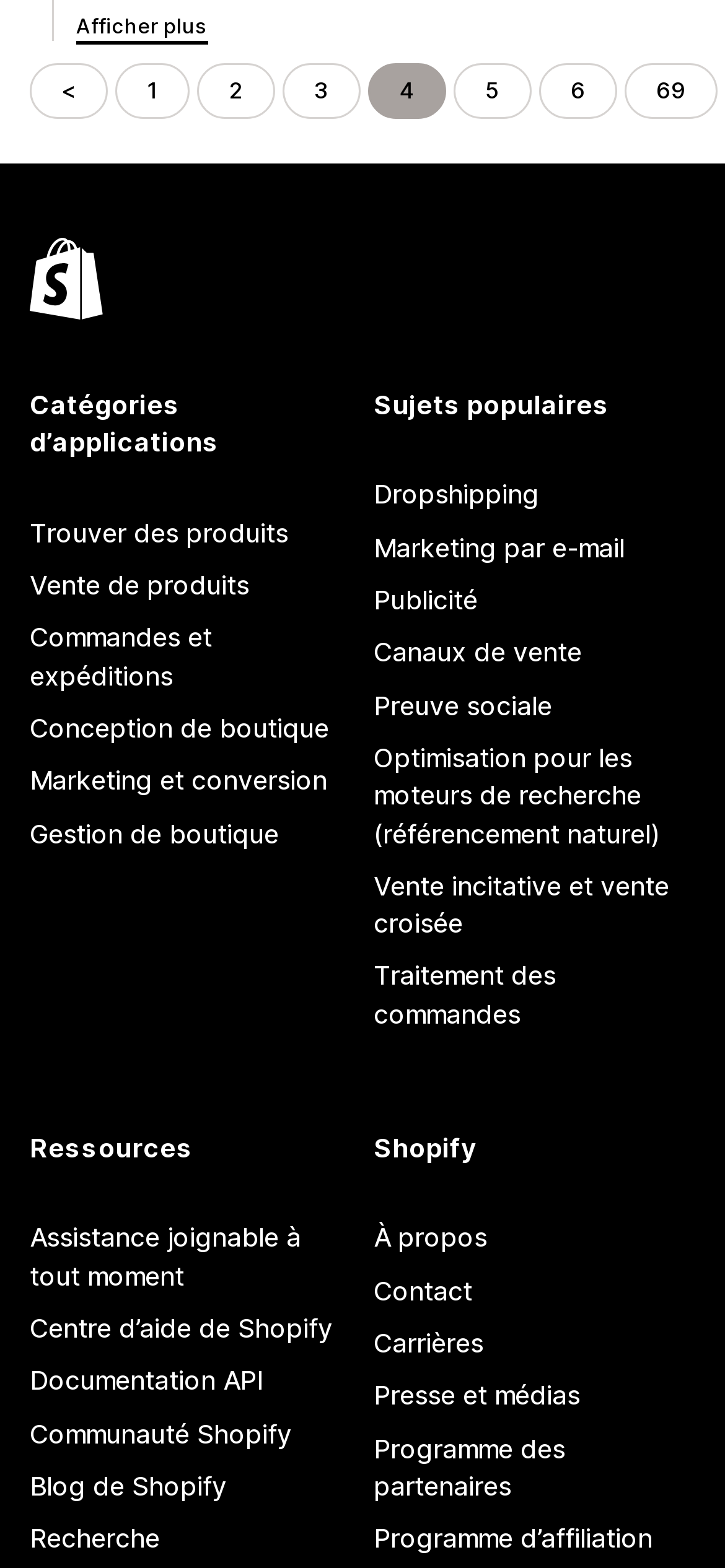Please identify the bounding box coordinates of the region to click in order to complete the given instruction: "Get help anytime". The coordinates should be four float numbers between 0 and 1, i.e., [left, top, right, bottom].

[0.041, 0.773, 0.485, 0.83]